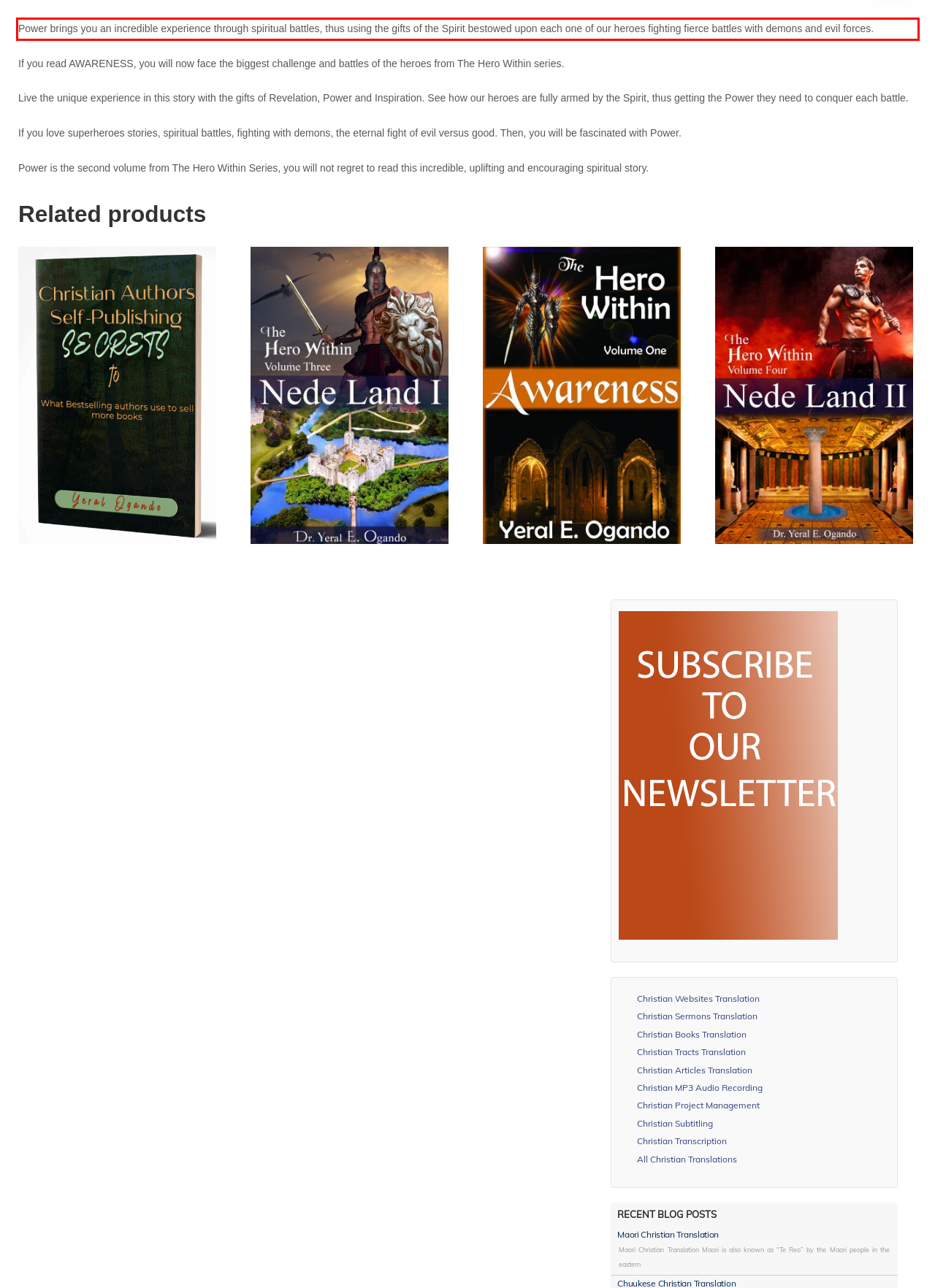You are provided with a screenshot of a webpage that includes a red bounding box. Extract and generate the text content found within the red bounding box.

Power brings you an incredible experience through spiritual battles, thus using the gifts of the Spirit bestowed upon each one of our heroes fighting fierce battles with demons and evil forces.